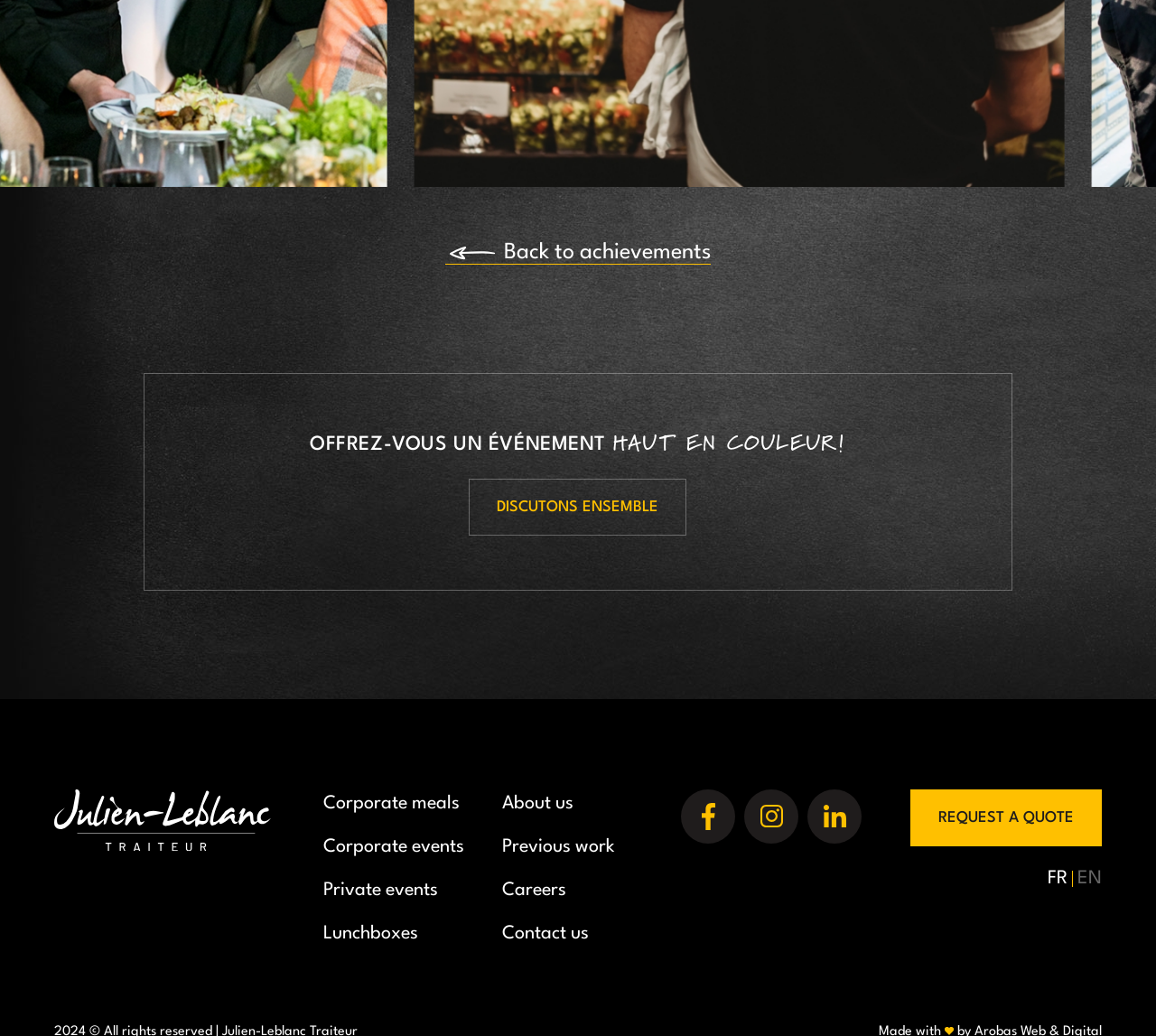Pinpoint the bounding box coordinates for the area that should be clicked to perform the following instruction: "Switch to French".

[0.906, 0.834, 0.923, 0.863]